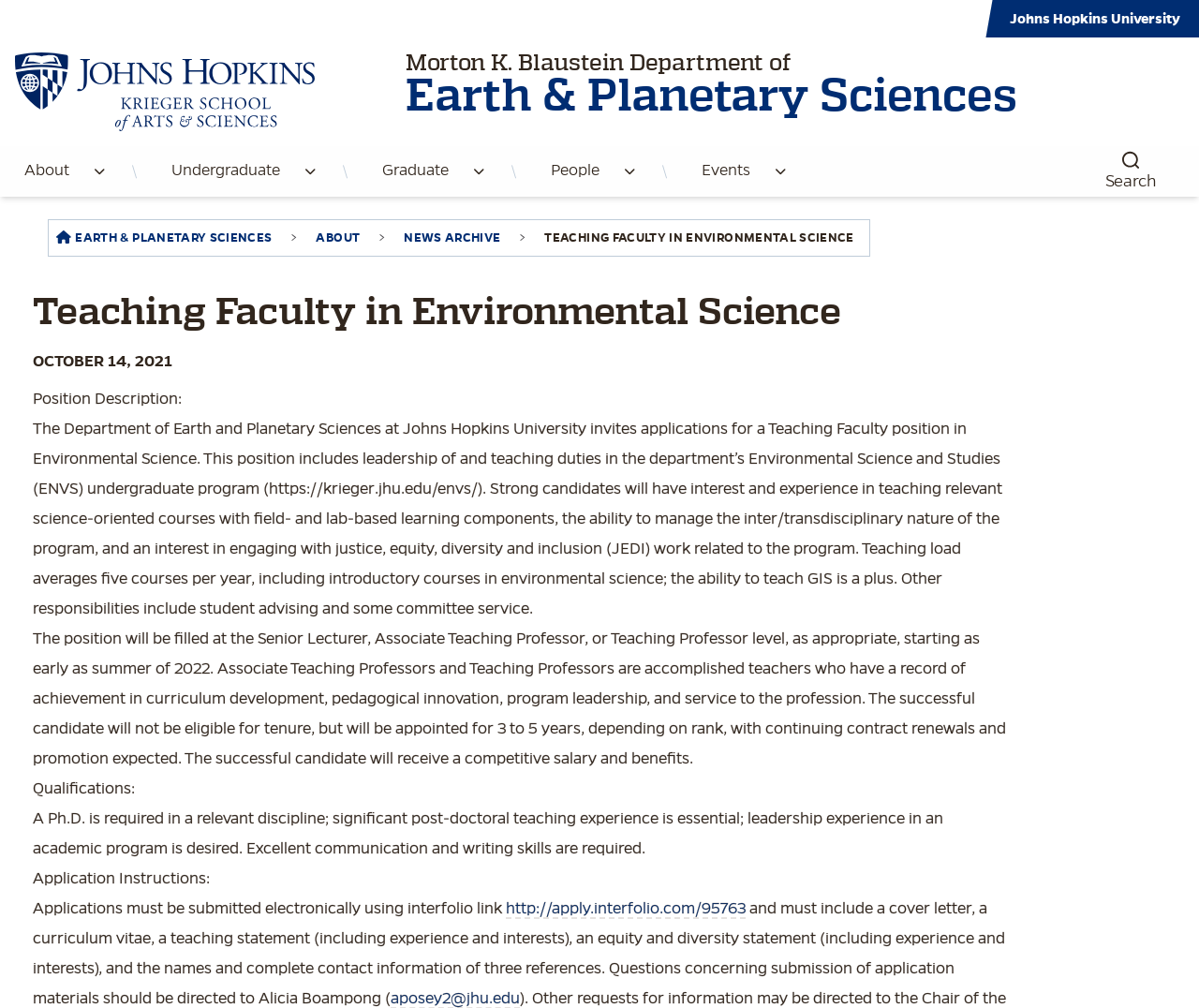Please identify the coordinates of the bounding box for the clickable region that will accomplish this instruction: "Visit the 'Earth & Planetary Sciences' webpage".

[0.339, 0.074, 1.0, 0.119]